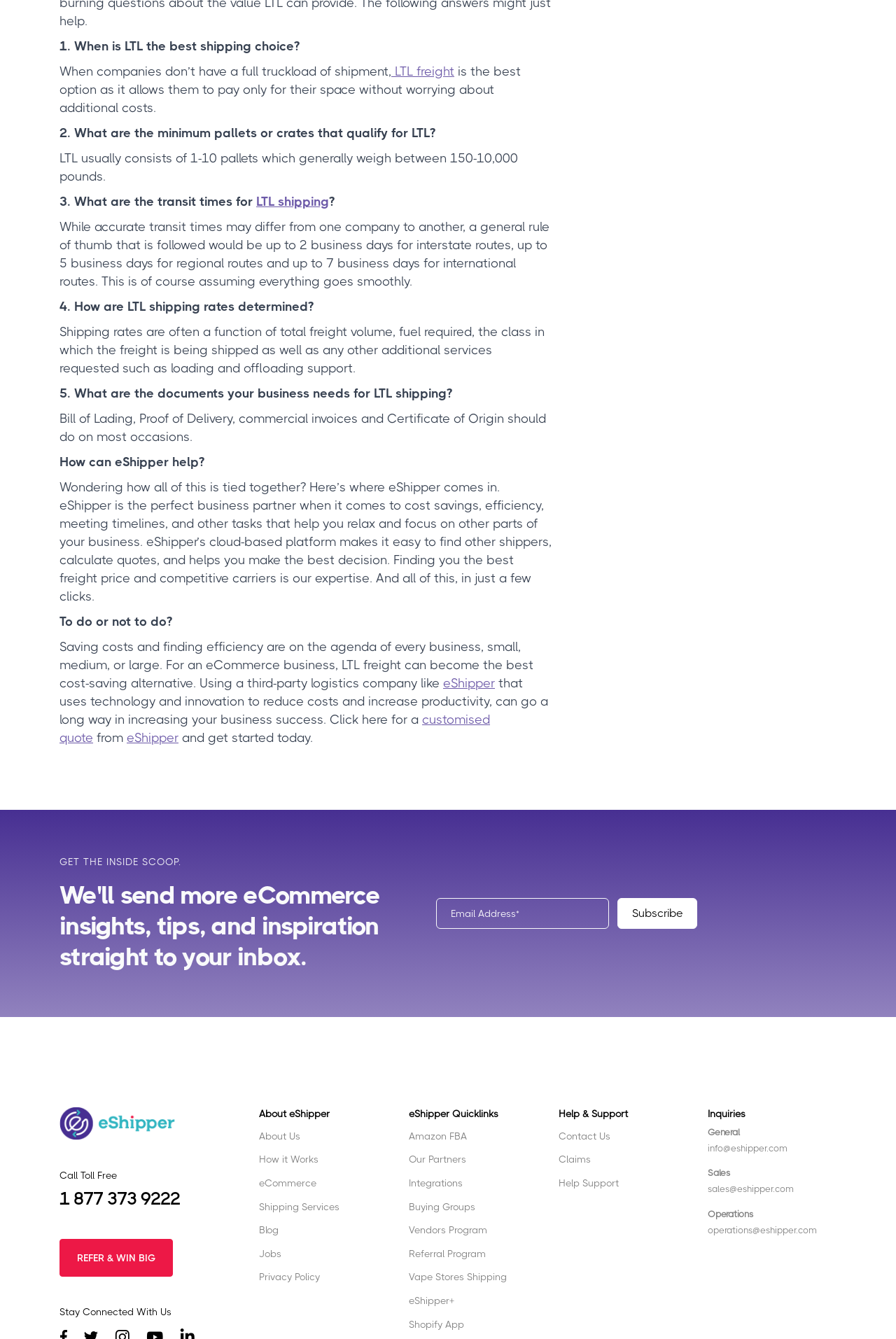Identify the bounding box coordinates of the section that should be clicked to achieve the task described: "Call the toll-free number".

[0.066, 0.888, 0.201, 0.903]